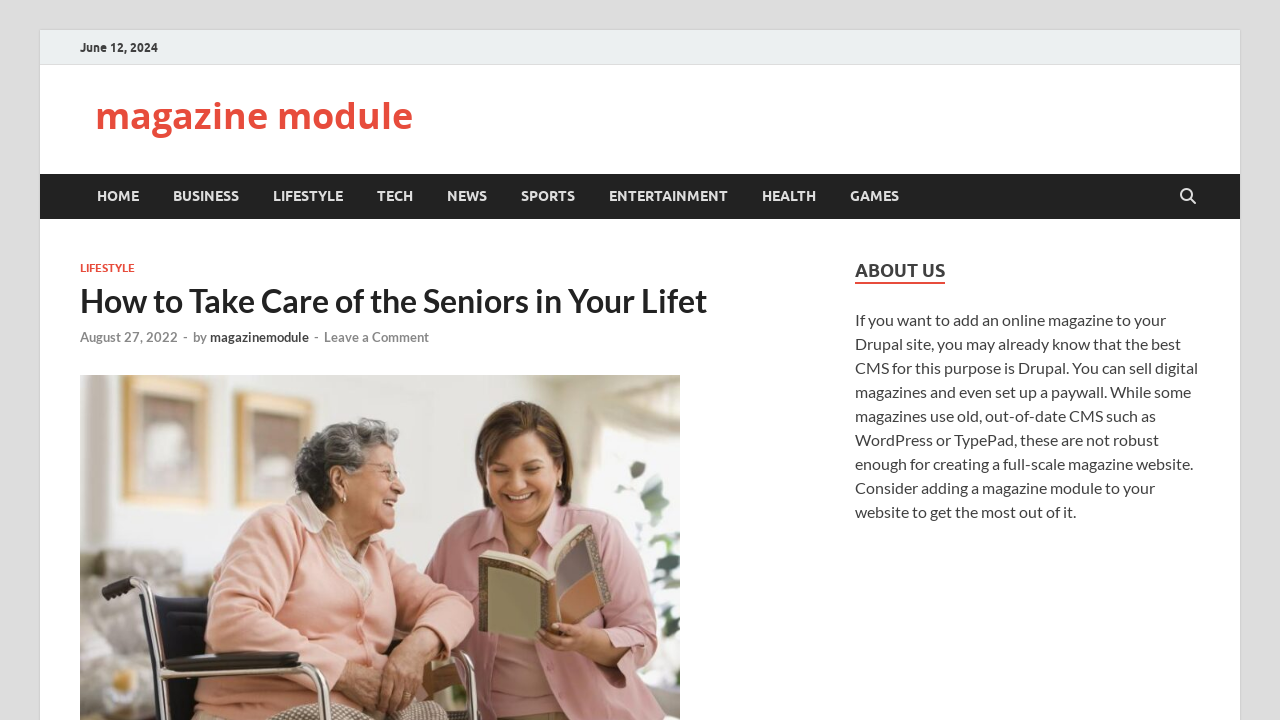What is the date above the magazine module link?
Analyze the screenshot and provide a detailed answer to the question.

I found the date by looking at the StaticText element with the text 'June 12, 2024' which is located above the link with the text 'magazine module'.